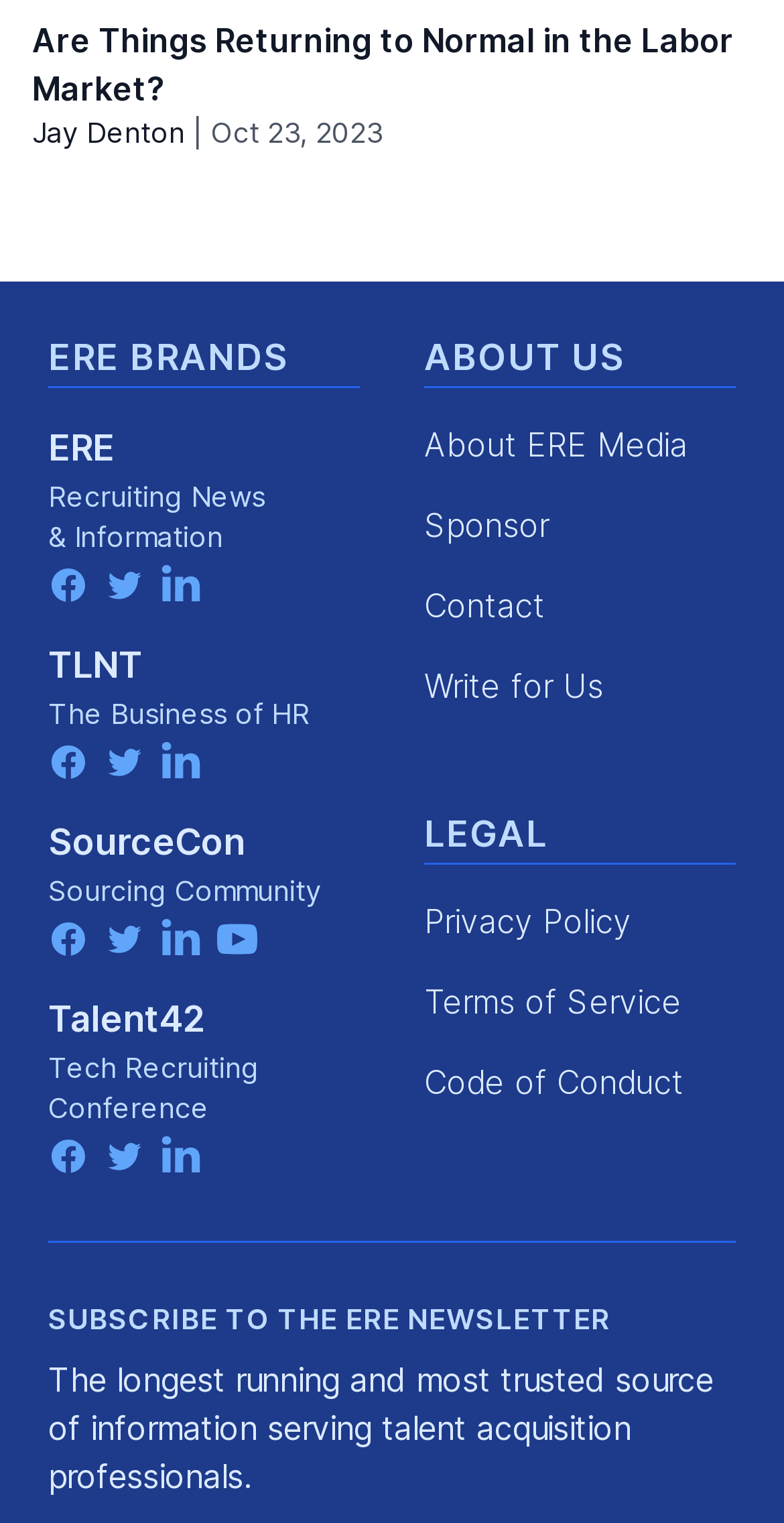What is the name of the author of the article?
Refer to the image and give a detailed answer to the query.

The author's name is found in the link element with the text 'Jay Denton' which is located below the article title 'Are Things Returning to Normal in the Labor Market?'.